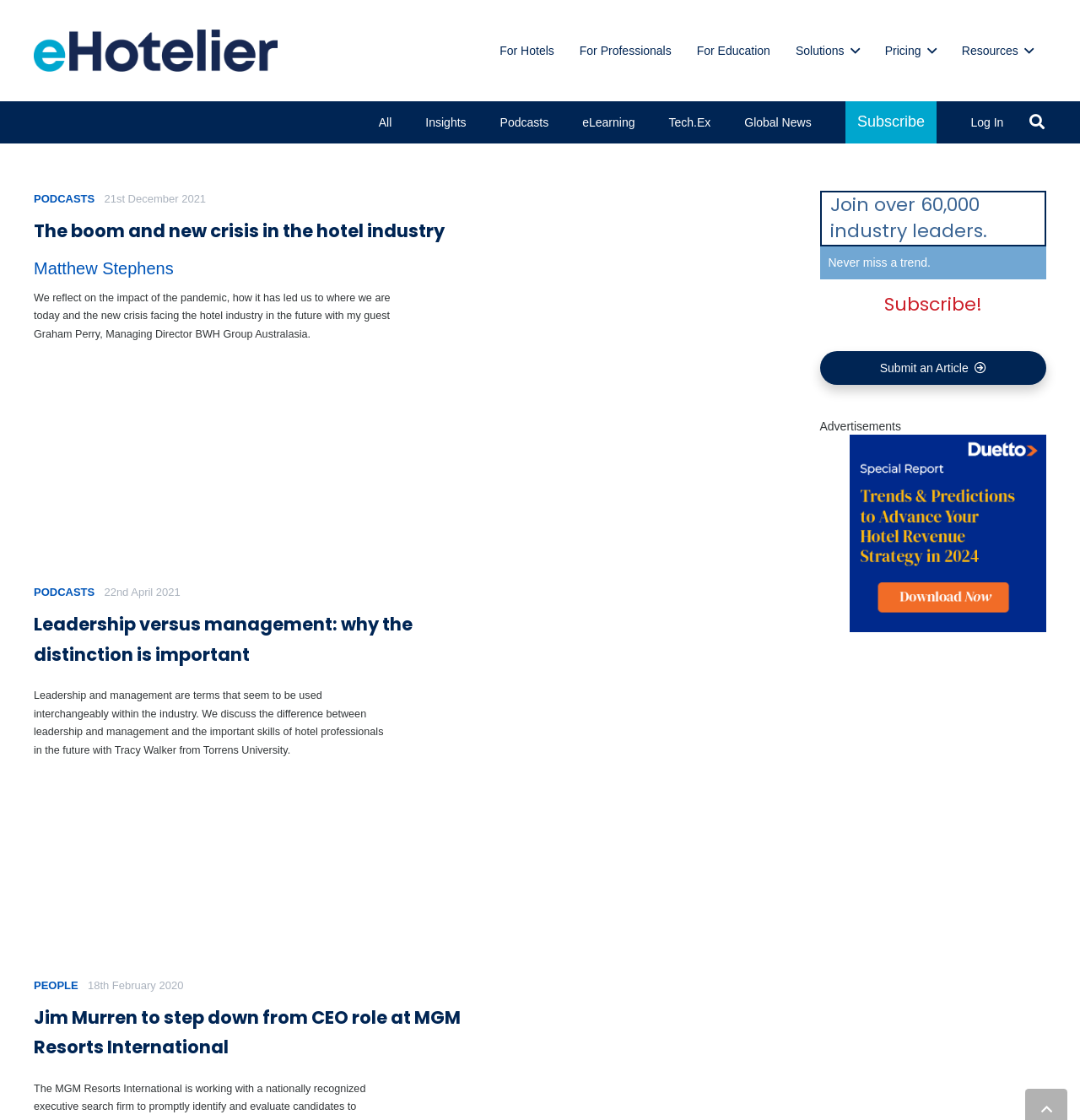Specify the bounding box coordinates of the area that needs to be clicked to achieve the following instruction: "View the podcast about leadership versus management".

[0.031, 0.536, 0.466, 0.606]